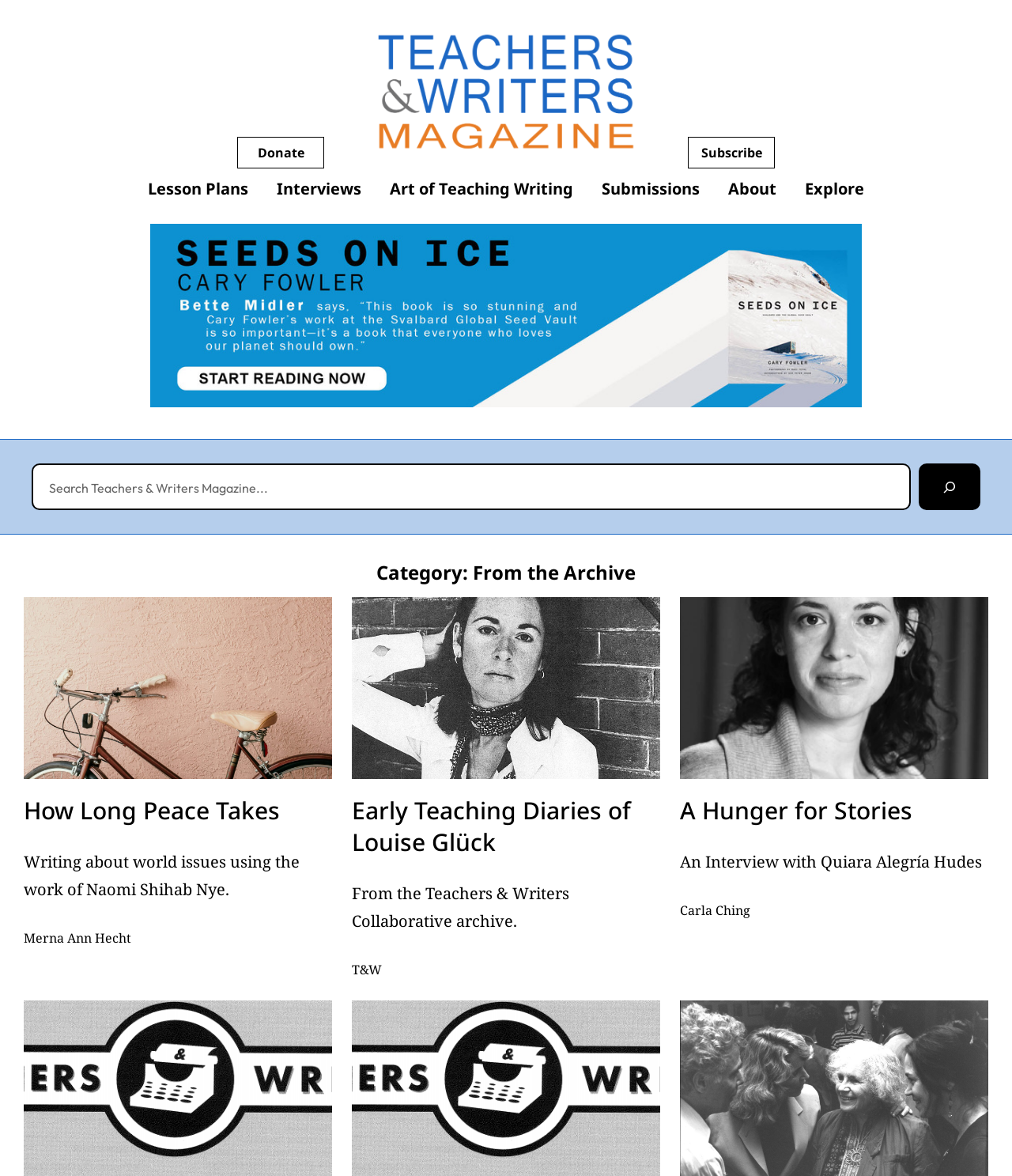Detail the various sections and features present on the webpage.

The webpage is titled "From the Archive – Teachers & Writers Magazine". At the top, there is a logo of "Teachers and Writers Magazine" with a link to the magazine's homepage. Below the logo, there are two links, "Donate" and "Subscribe", positioned side by side.

The main navigation menu is located below, with six links: "Lesson Plans", "Interviews", "Art of Teaching Writing", "Submissions", "About", and "Explore". These links are evenly spaced and span across the top of the page.

Below the navigation menu, there is a search bar with a placeholder text "Search Teachers & Writers Magazine". The search bar is accompanied by a search button with a magnifying glass icon.

The main content of the page is divided into three columns. The left column has a heading "Category: From the Archive" and features three articles with images. Each article has a heading, a brief summary, and a link to read more. The articles are titled "How Long Peace Takes", "Early Teaching Diaries of Louise Glück", and "A Hunger for Stories".

The middle column is empty, and the right column has a link to an article with no title or summary. There are also several static text elements scattered throughout the page, providing additional information about the articles and the magazine.